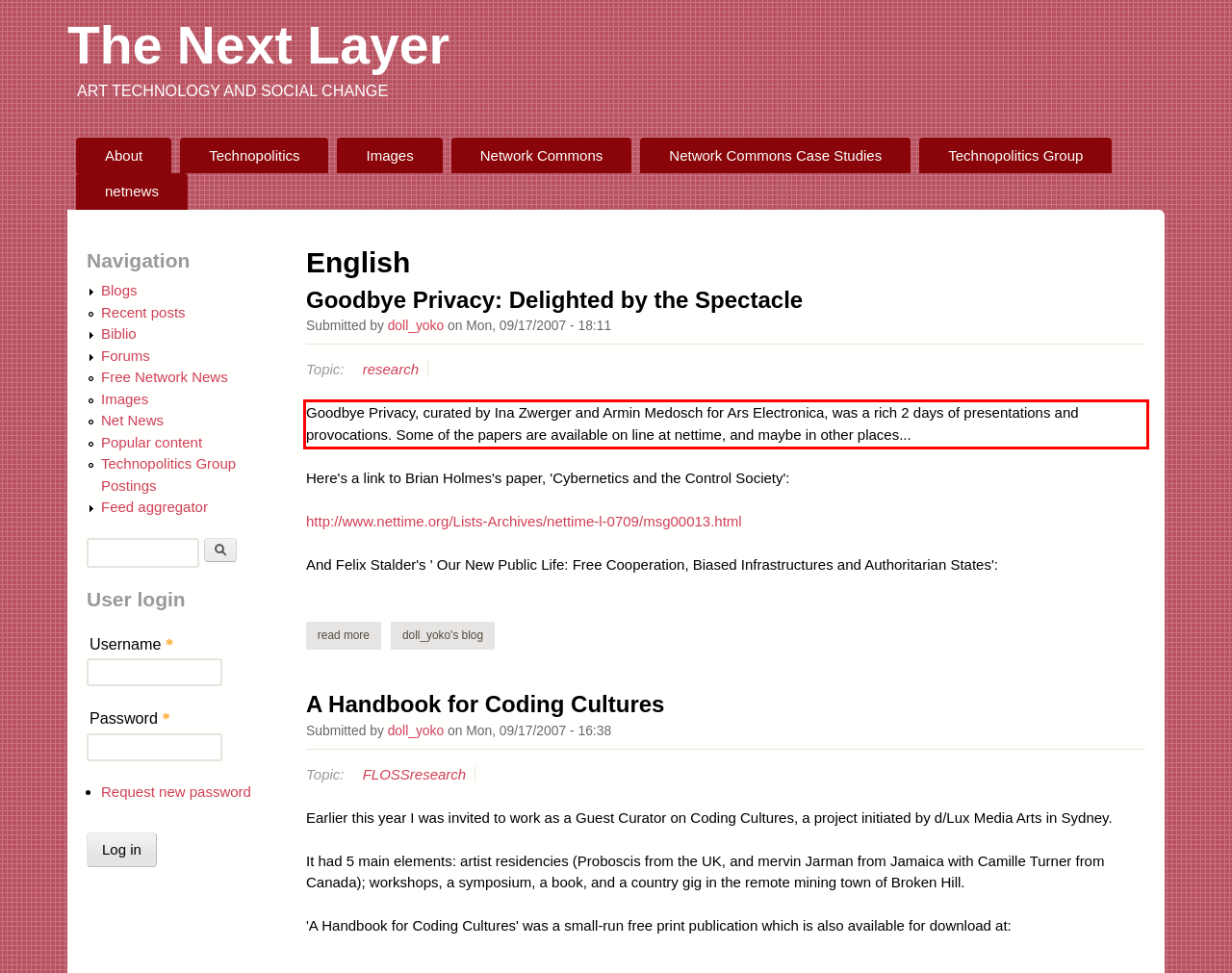Look at the screenshot of the webpage, locate the red rectangle bounding box, and generate the text content that it contains.

Goodbye Privacy, curated by Ina Zwerger and Armin Medosch for Ars Electronica, was a rich 2 days of presentations and provocations. Some of the papers are available on line at nettime, and maybe in other places...